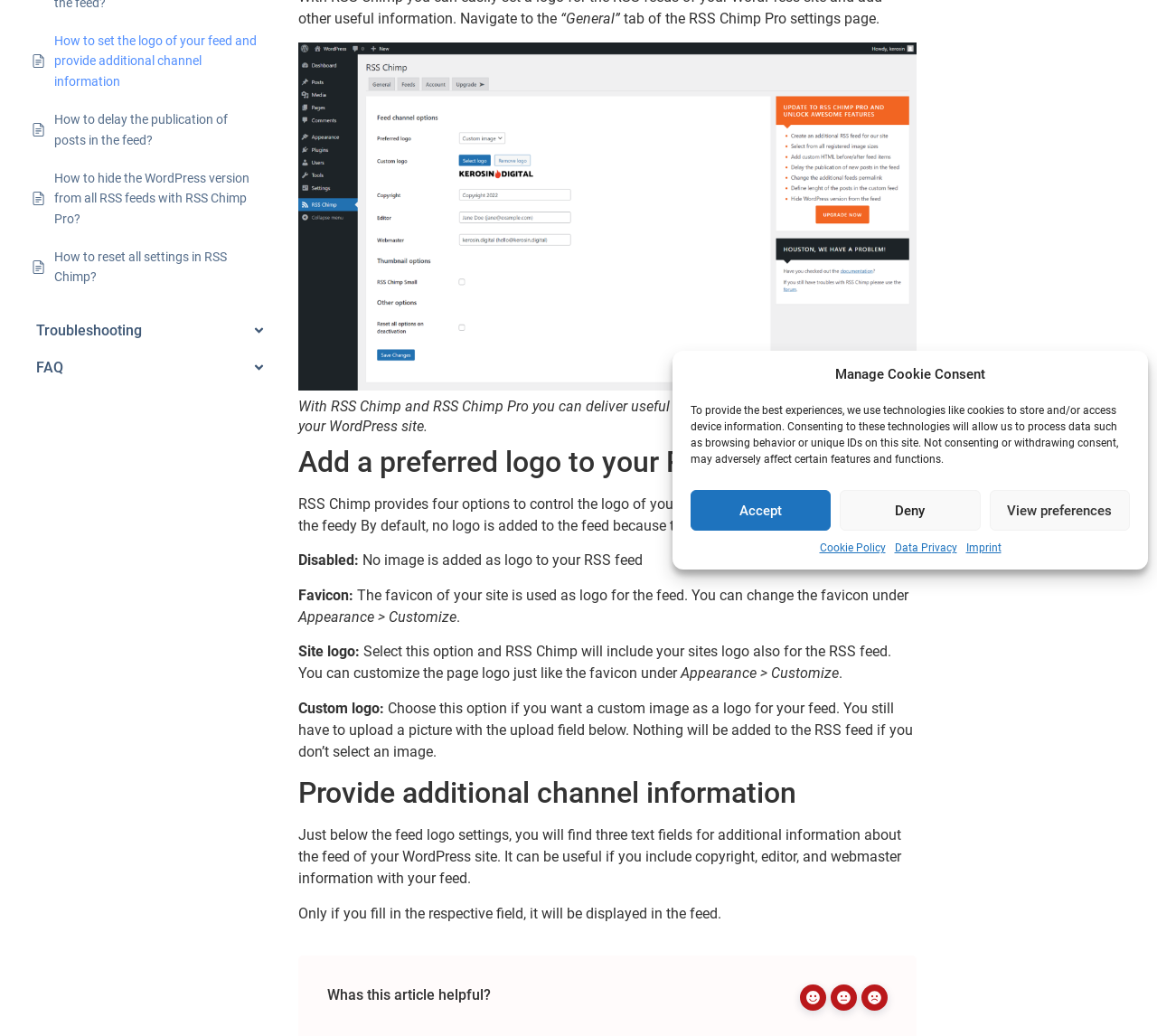Using floating point numbers between 0 and 1, provide the bounding box coordinates in the format (top-left x, top-left y, bottom-right x, bottom-right y). Locate the UI element described here: Data Privacy

[0.773, 0.521, 0.827, 0.537]